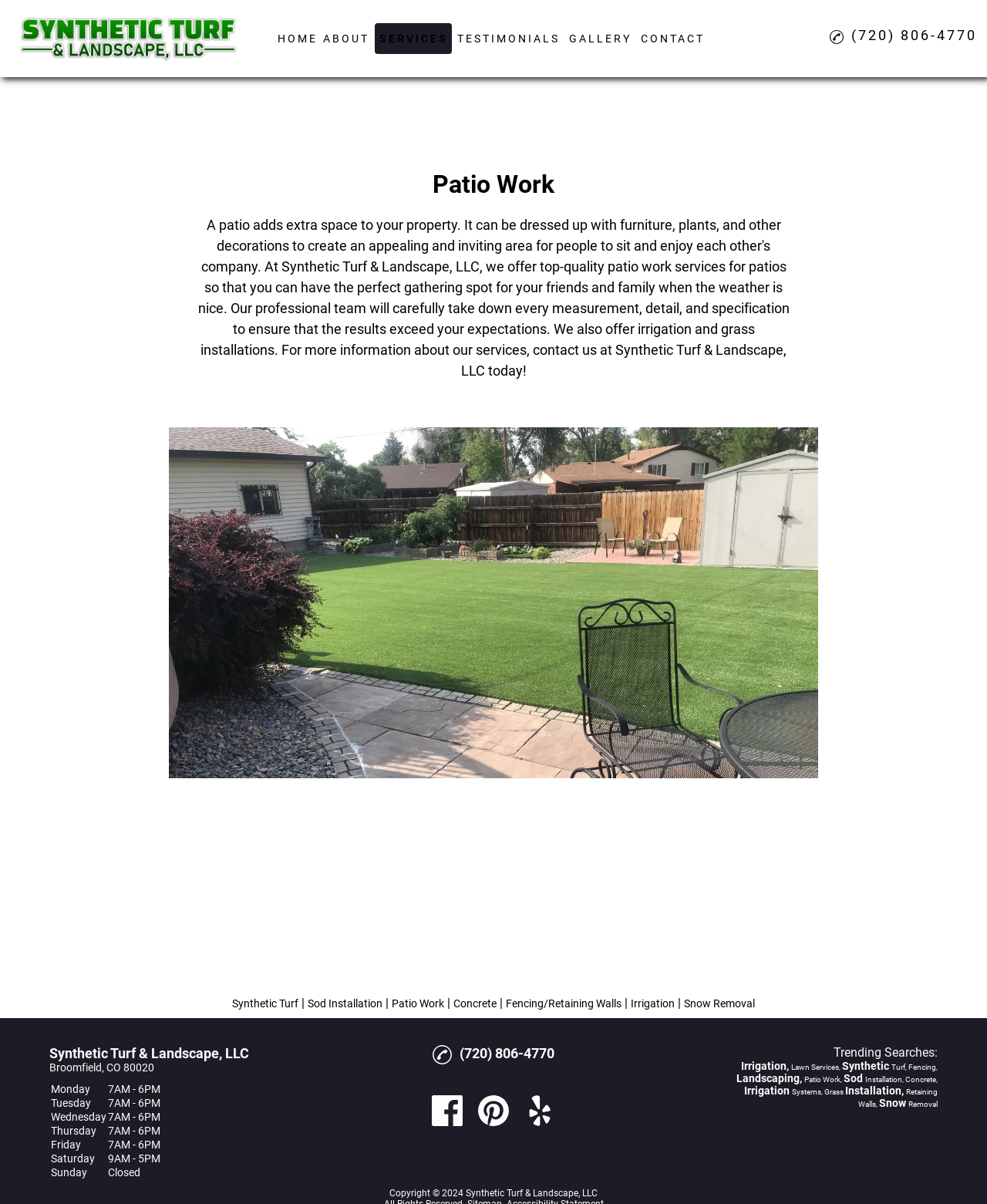What social media platforms does the company have?
Answer the question based on the image using a single word or a brief phrase.

Facebook, Pinterest, Yelp